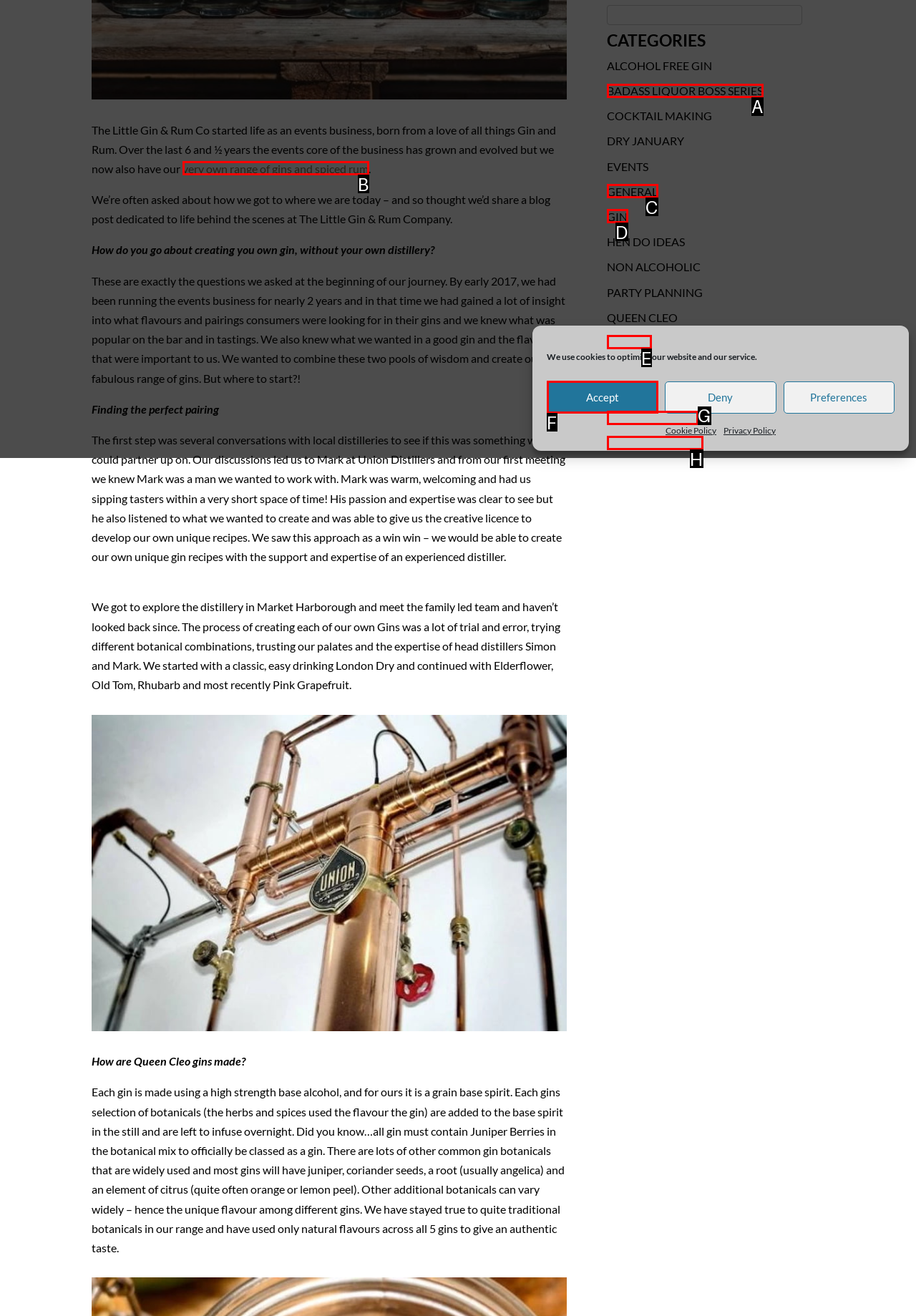Based on the element description: General, choose the best matching option. Provide the letter of the option directly.

C